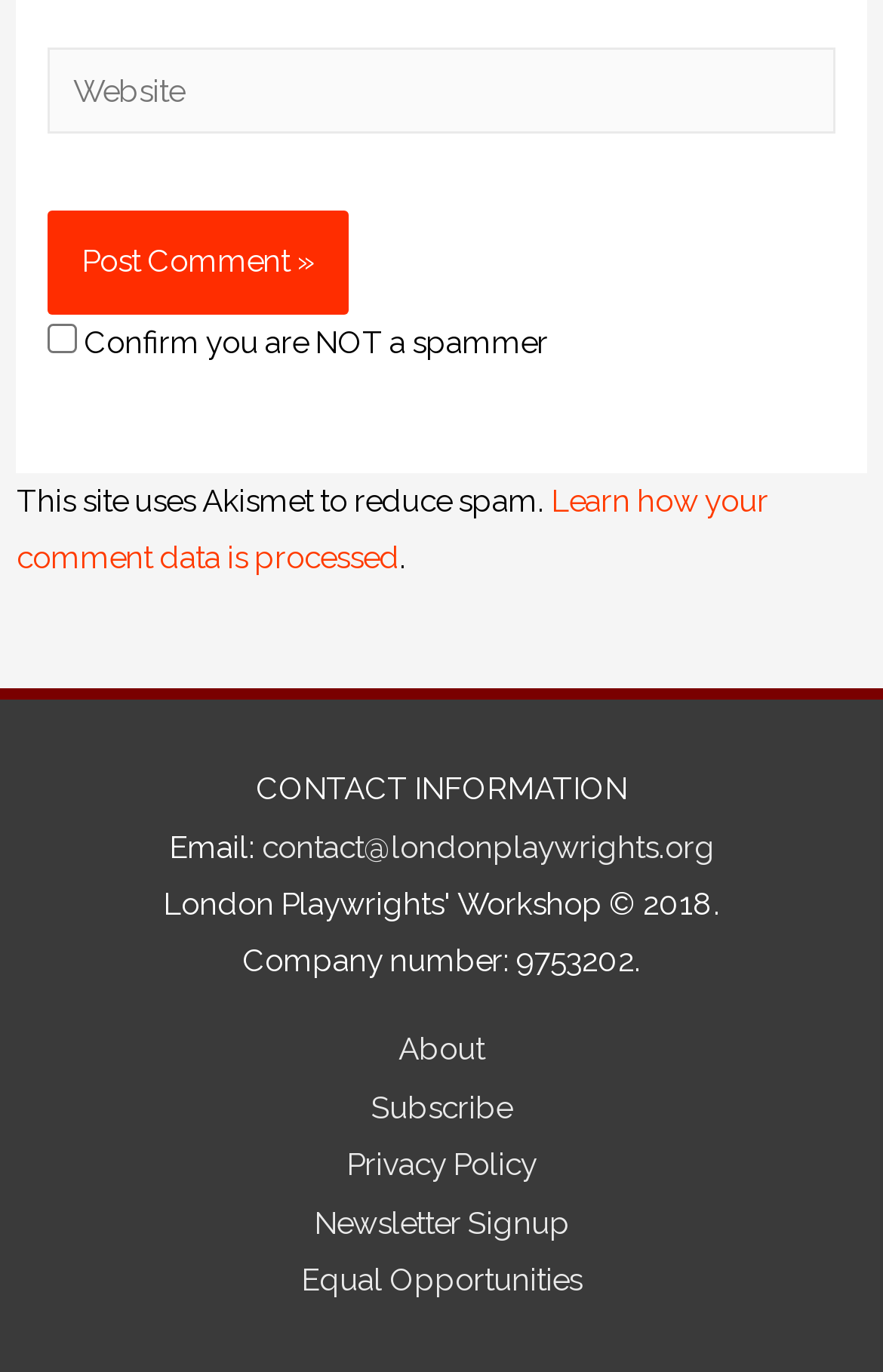Find the bounding box coordinates for the element described here: "parent_node: Website name="url" placeholder="Website"".

[0.054, 0.034, 0.946, 0.098]